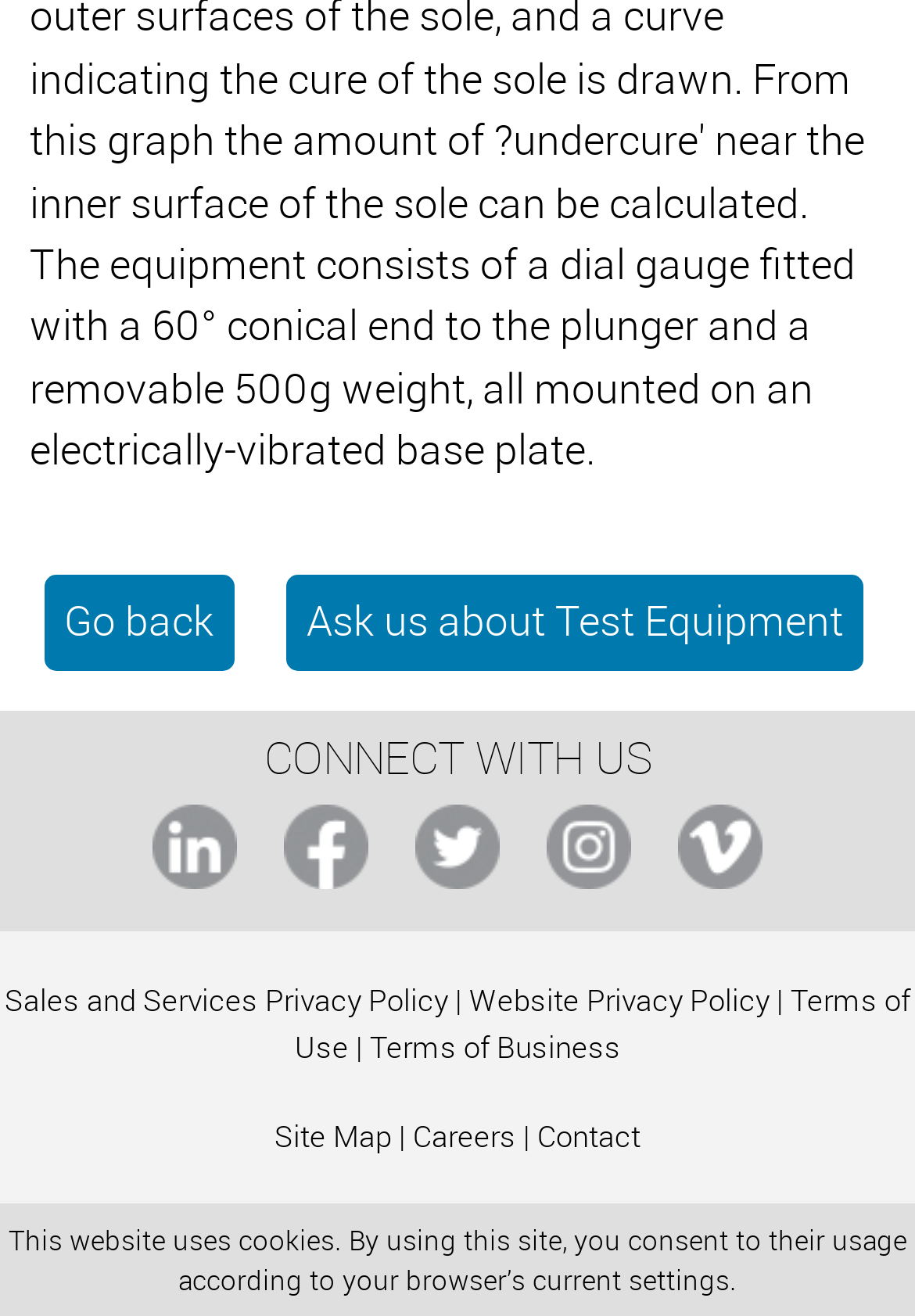Provide the bounding box coordinates of the HTML element this sentence describes: "Ask us about Test Equipment".

[0.312, 0.437, 0.945, 0.509]